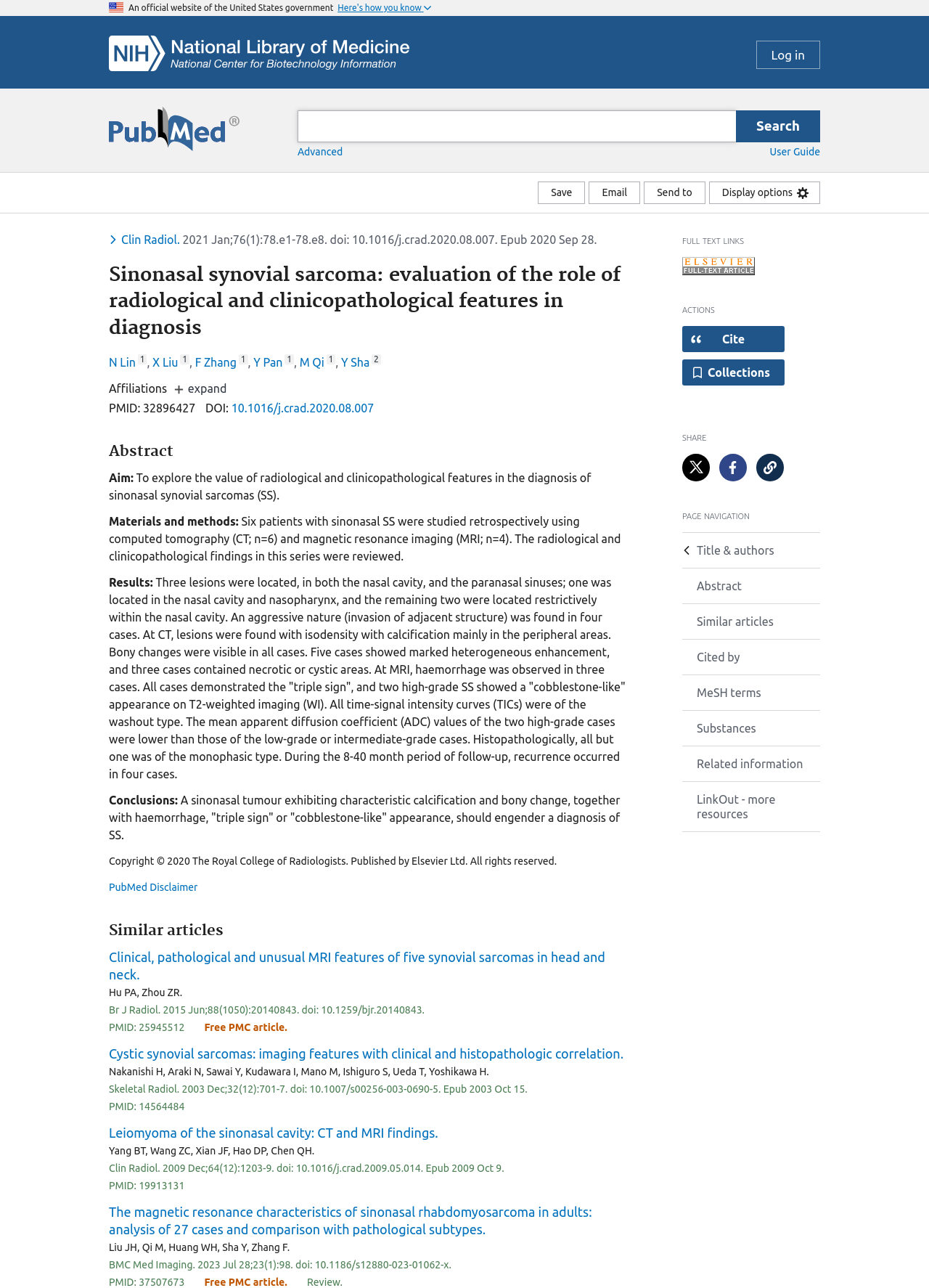What is the publication date of the article?
Provide an in-depth and detailed explanation in response to the question.

I found the publication date by looking at the section below the article title, where it lists the publication details. The publication date is mentioned as '2021 Jan;76(1):78.e1-78.e8'.